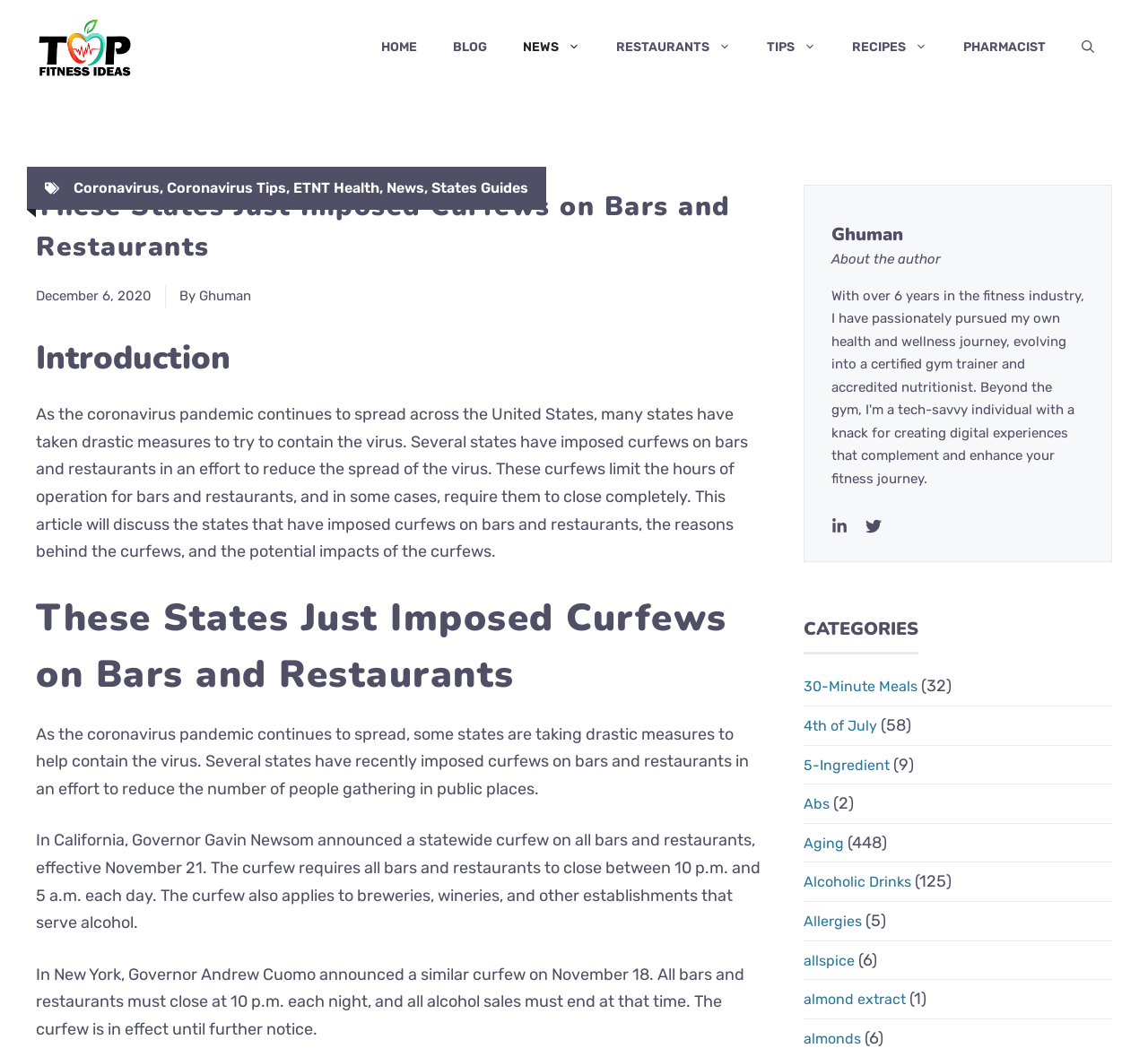From the given element description: "Pharmacist", find the bounding box for the UI element. Provide the coordinates as four float numbers between 0 and 1, in the order [left, top, right, bottom].

[0.823, 0.02, 0.927, 0.071]